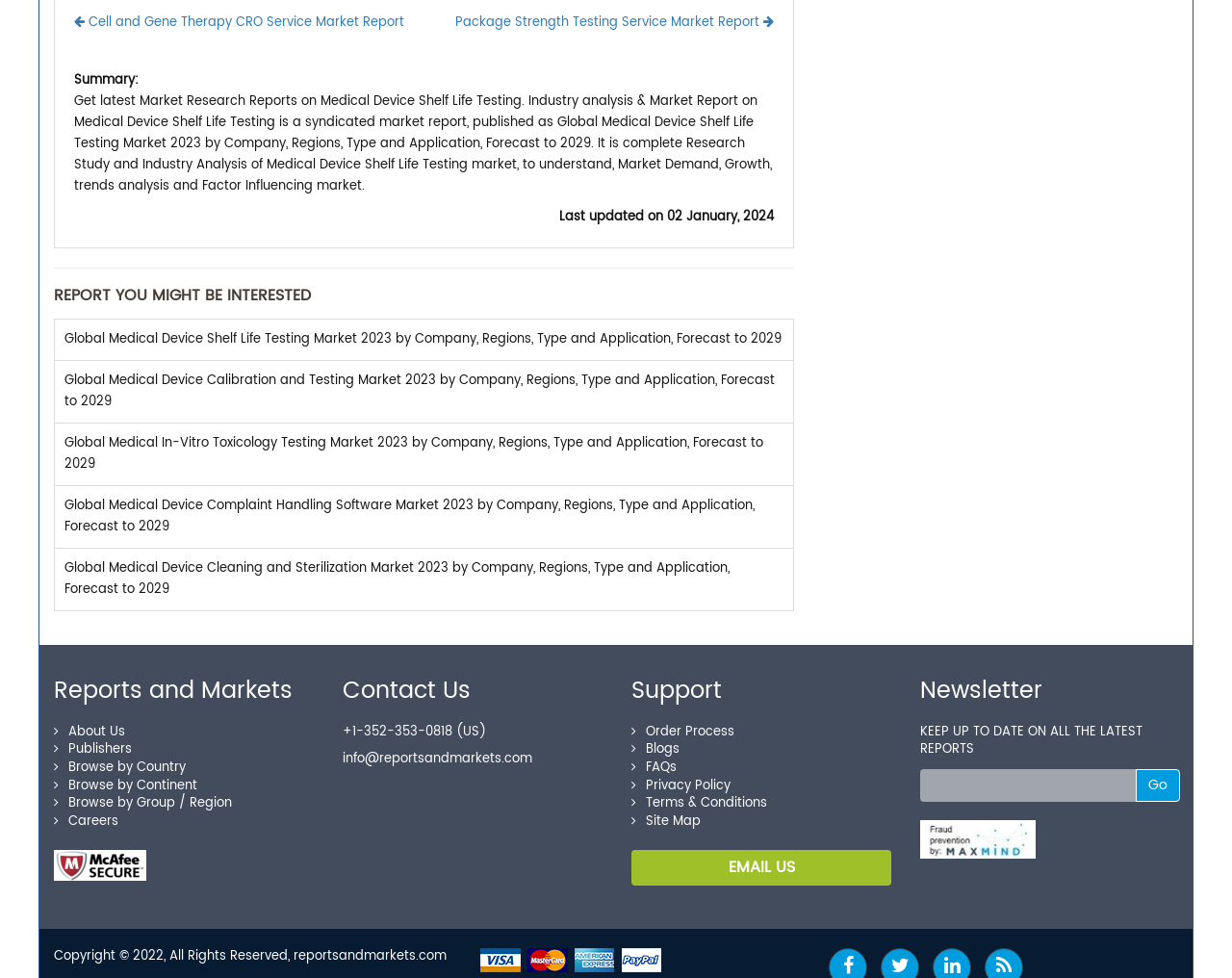Locate the bounding box coordinates of the element to click to perform the following action: 'Get the latest Market Research Reports on Medical Device Shelf Life Testing'. The coordinates should be given as four float values between 0 and 1, in the form of [left, top, right, bottom].

[0.06, 0.093, 0.627, 0.201]